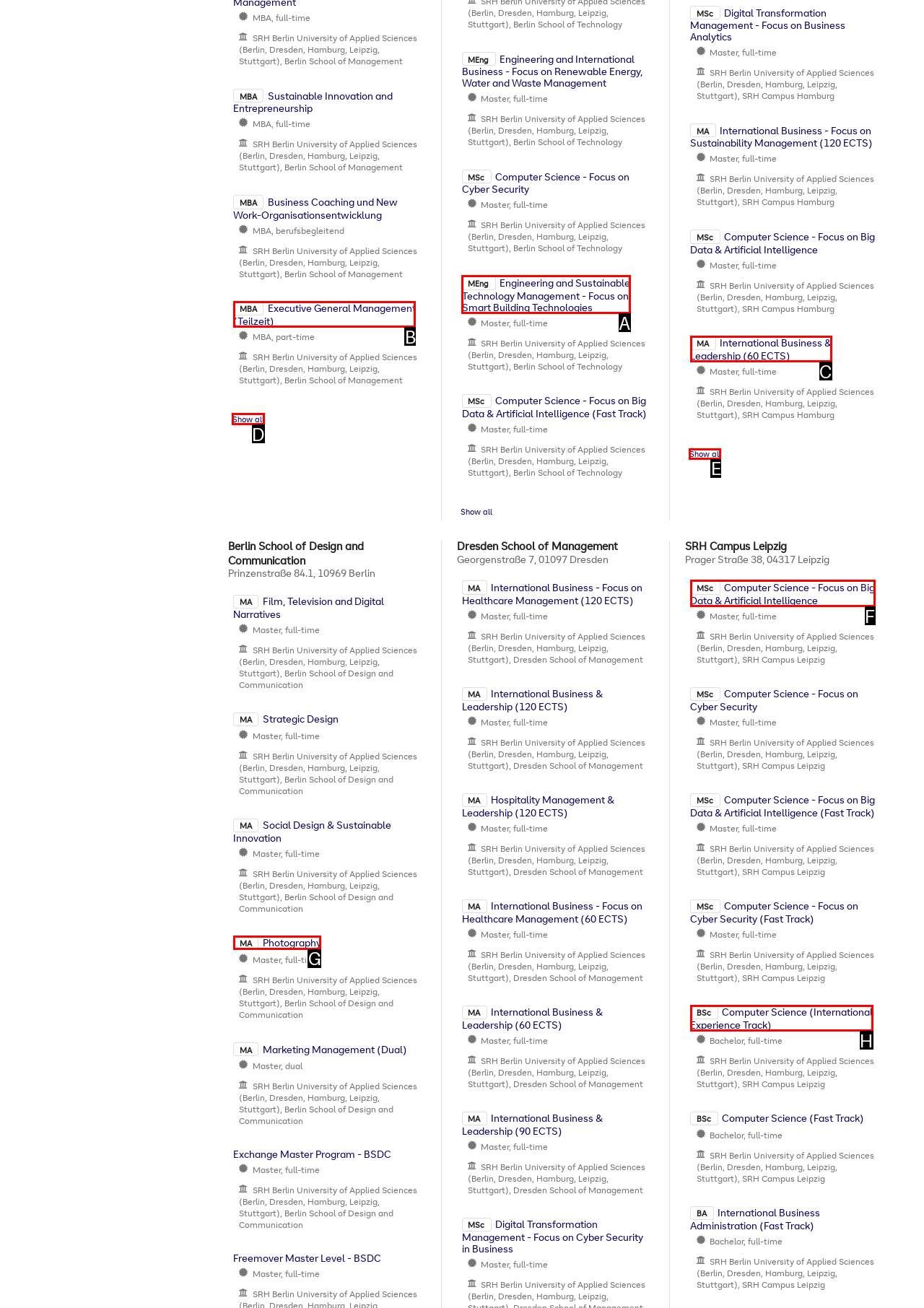Determine the HTML element to be clicked to complete the task: Show all MBA programs. Answer by giving the letter of the selected option.

D